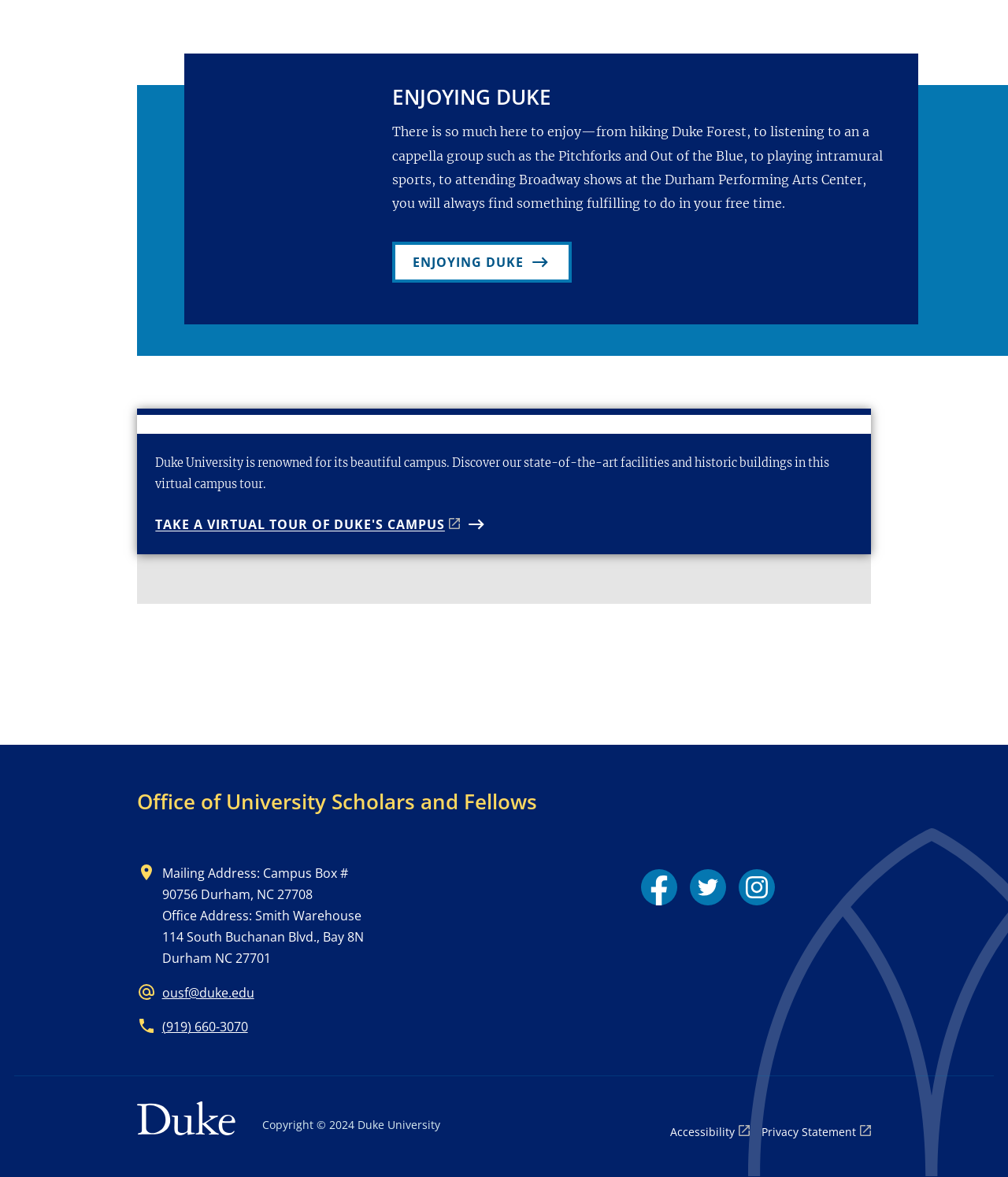Identify the bounding box coordinates for the region of the element that should be clicked to carry out the instruction: "Send an email to ousf@duke.edu". The bounding box coordinates should be four float numbers between 0 and 1, i.e., [left, top, right, bottom].

[0.161, 0.836, 0.252, 0.851]